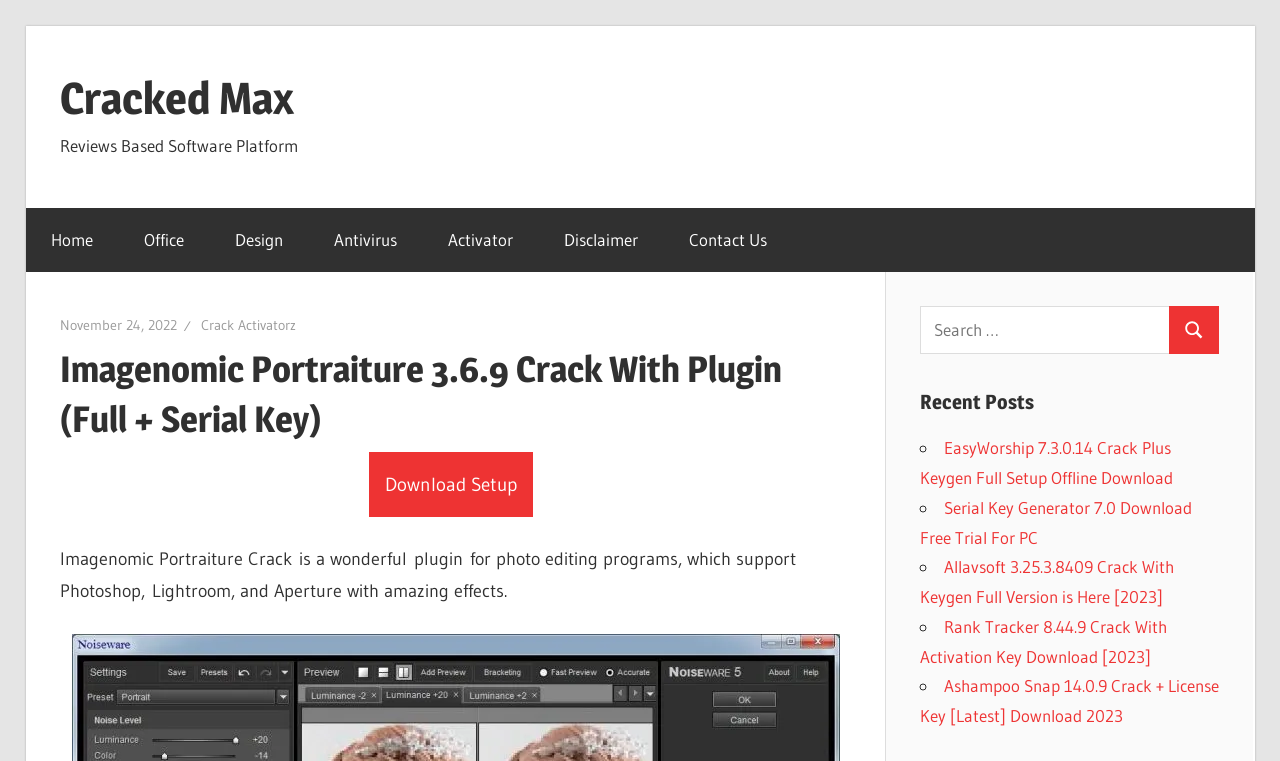Please identify the bounding box coordinates of the element's region that I should click in order to complete the following instruction: "Download Setup". The bounding box coordinates consist of four float numbers between 0 and 1, i.e., [left, top, right, bottom].

[0.288, 0.623, 0.424, 0.651]